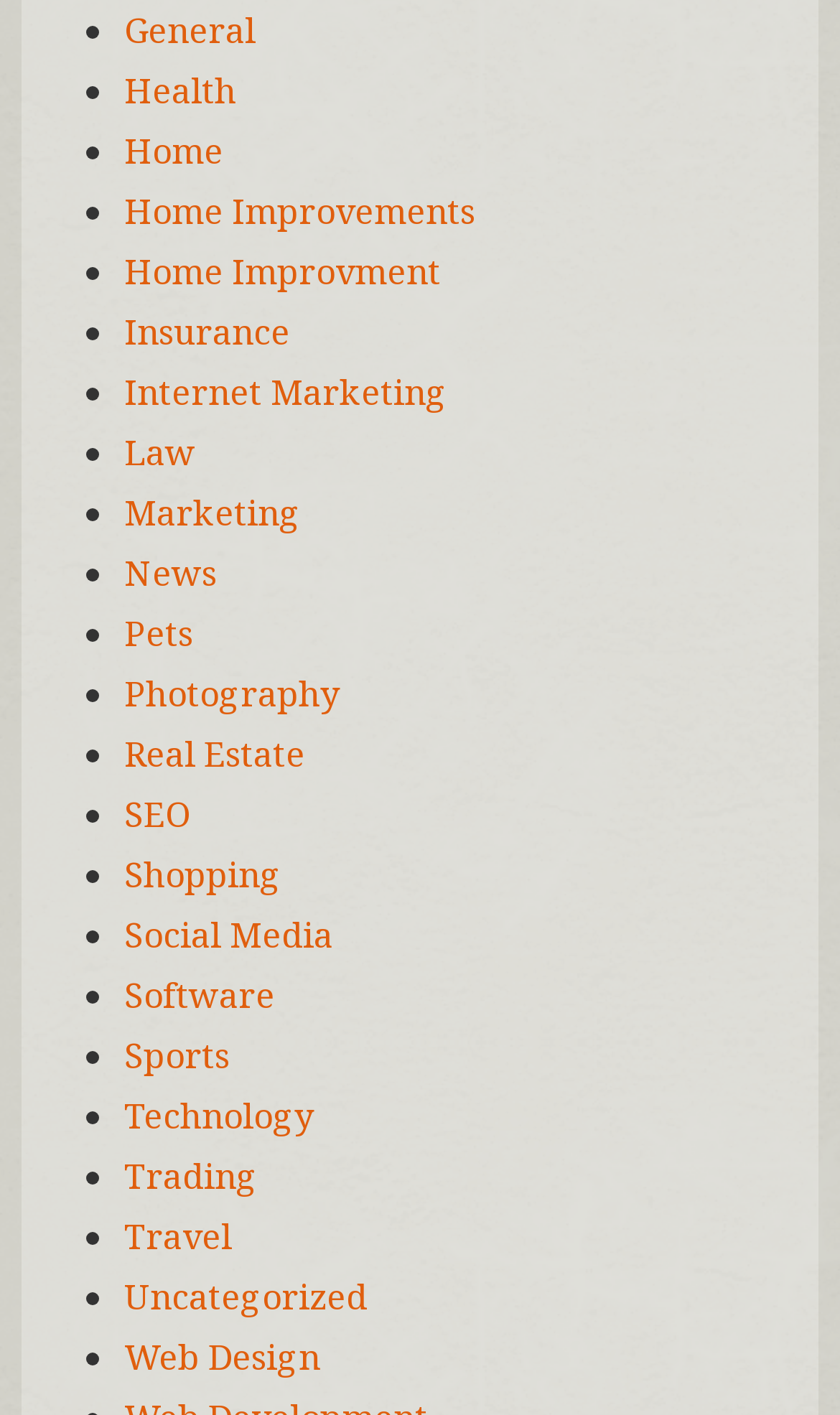What is the category that comes after 'Home Improvements'?
Please provide a single word or phrase as the answer based on the screenshot.

Home Improvment